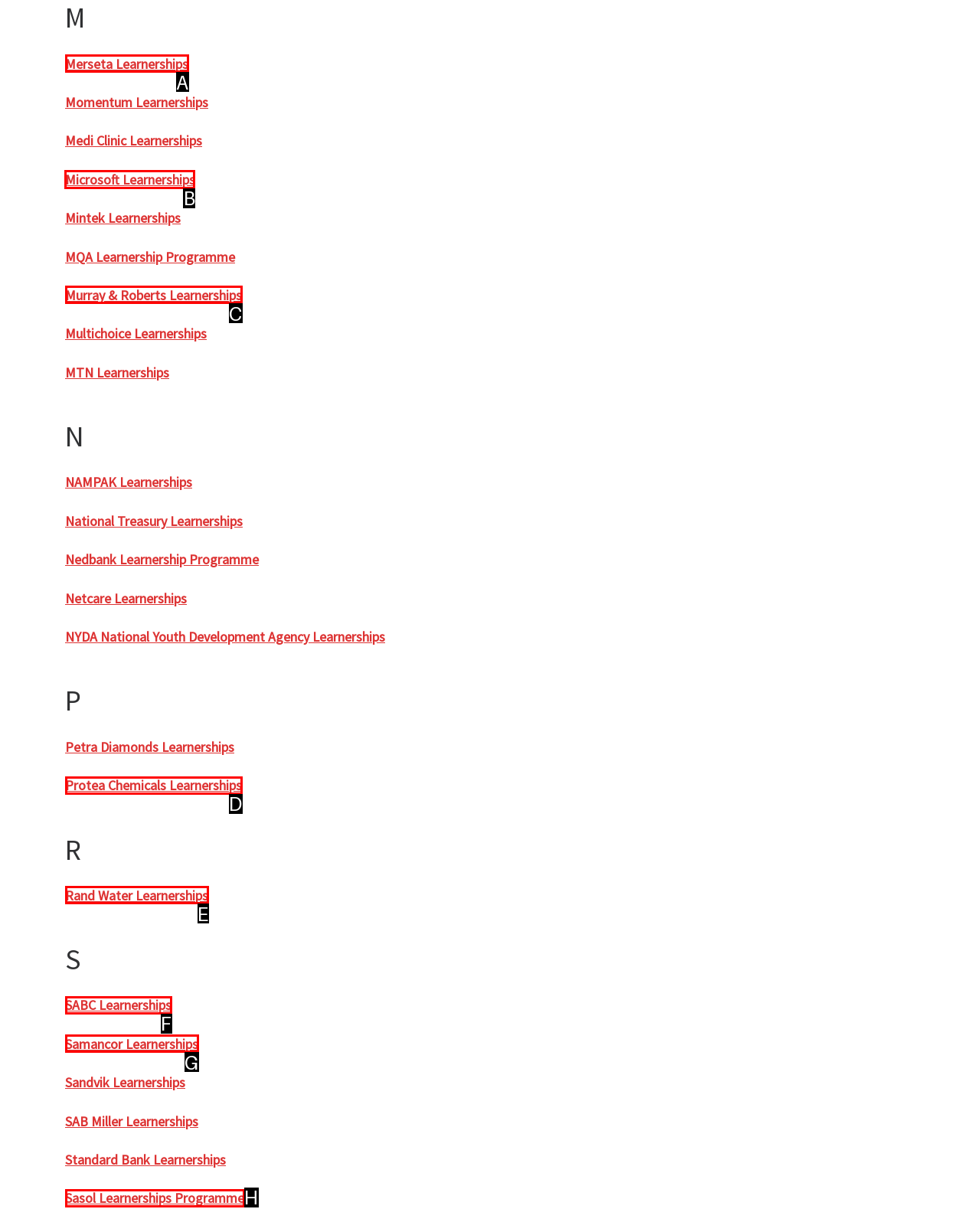Decide which letter you need to select to fulfill the task: View Microsoft Learnerships
Answer with the letter that matches the correct option directly.

B